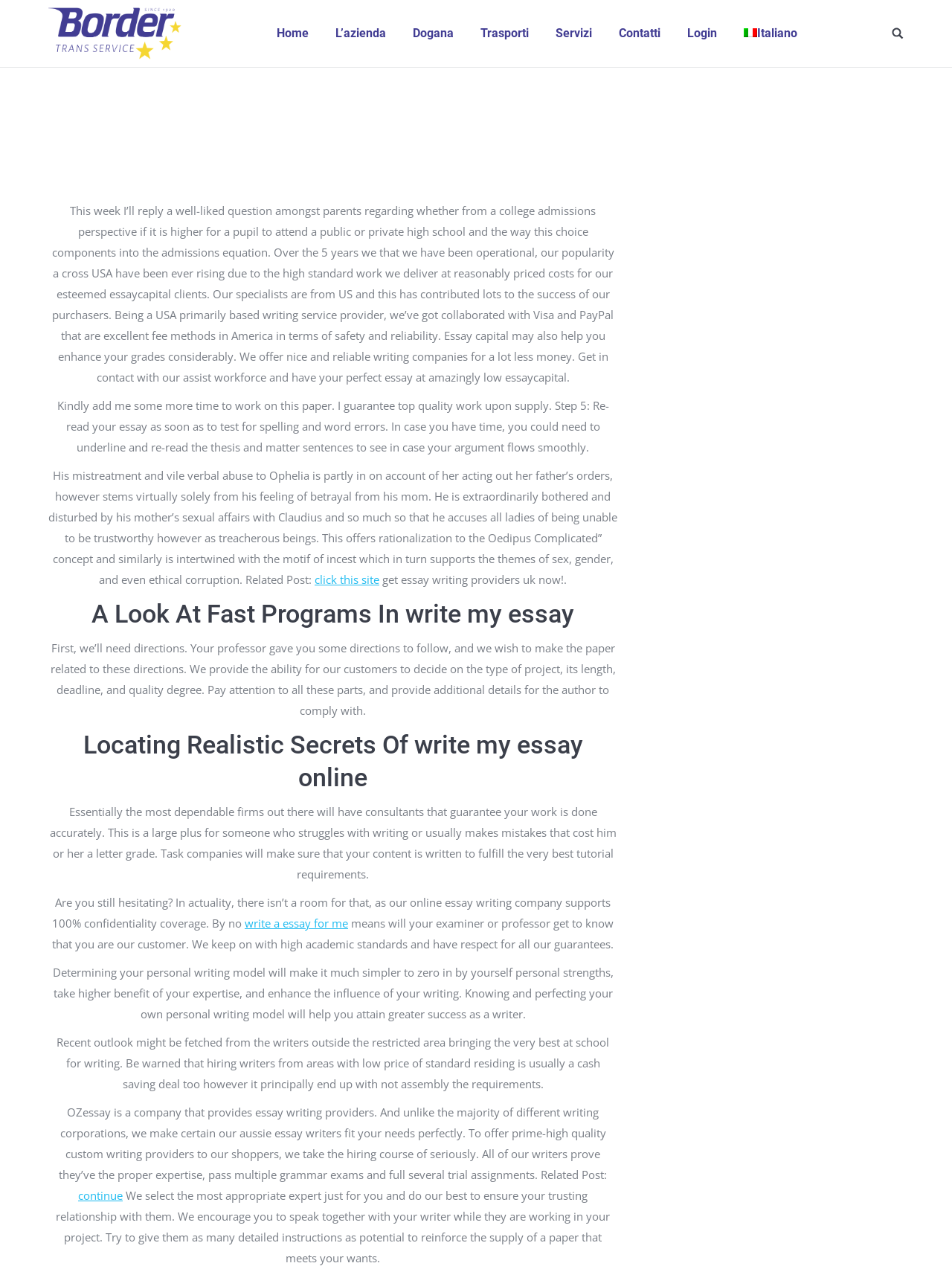What is the language of the webpage?
Look at the screenshot and give a one-word or phrase answer.

English